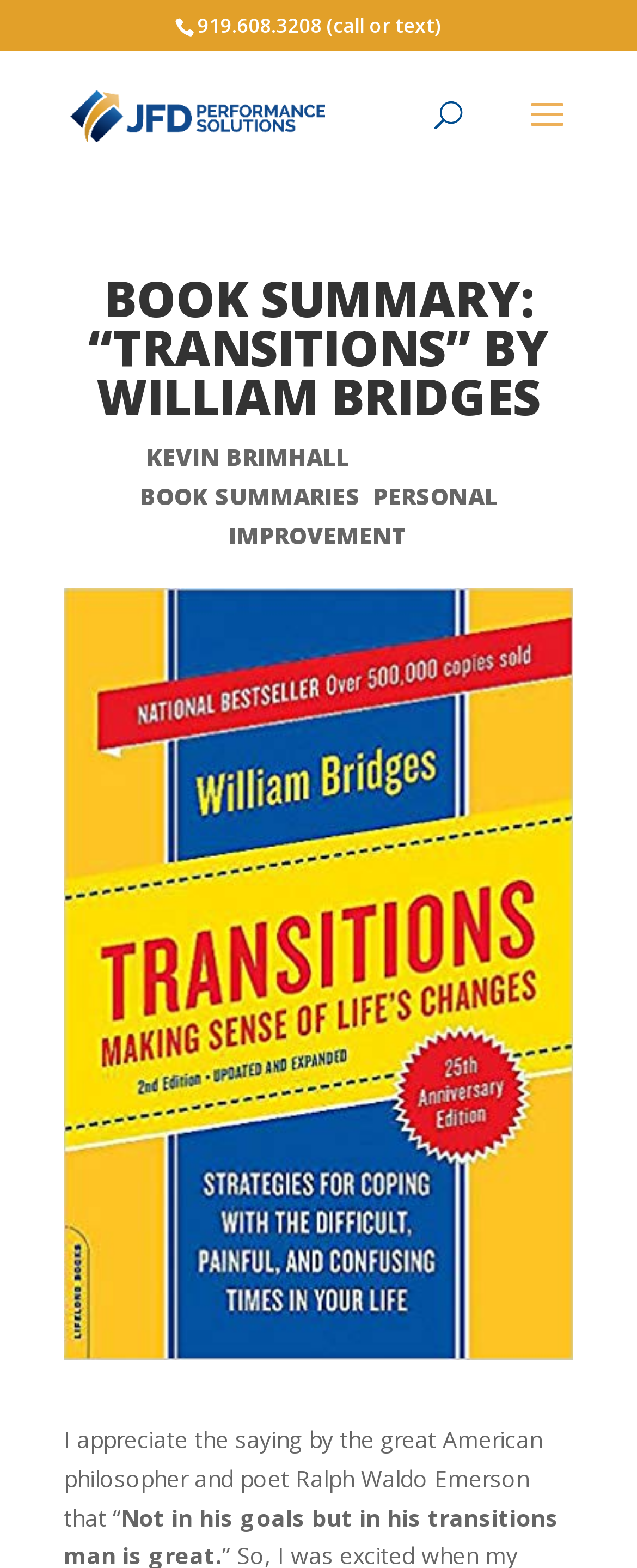Identify the bounding box for the UI element described as: "name="s" placeholder="Search …" title="Search for:"". Ensure the coordinates are four float numbers between 0 and 1, formatted as [left, top, right, bottom].

[0.535, 0.032, 0.823, 0.034]